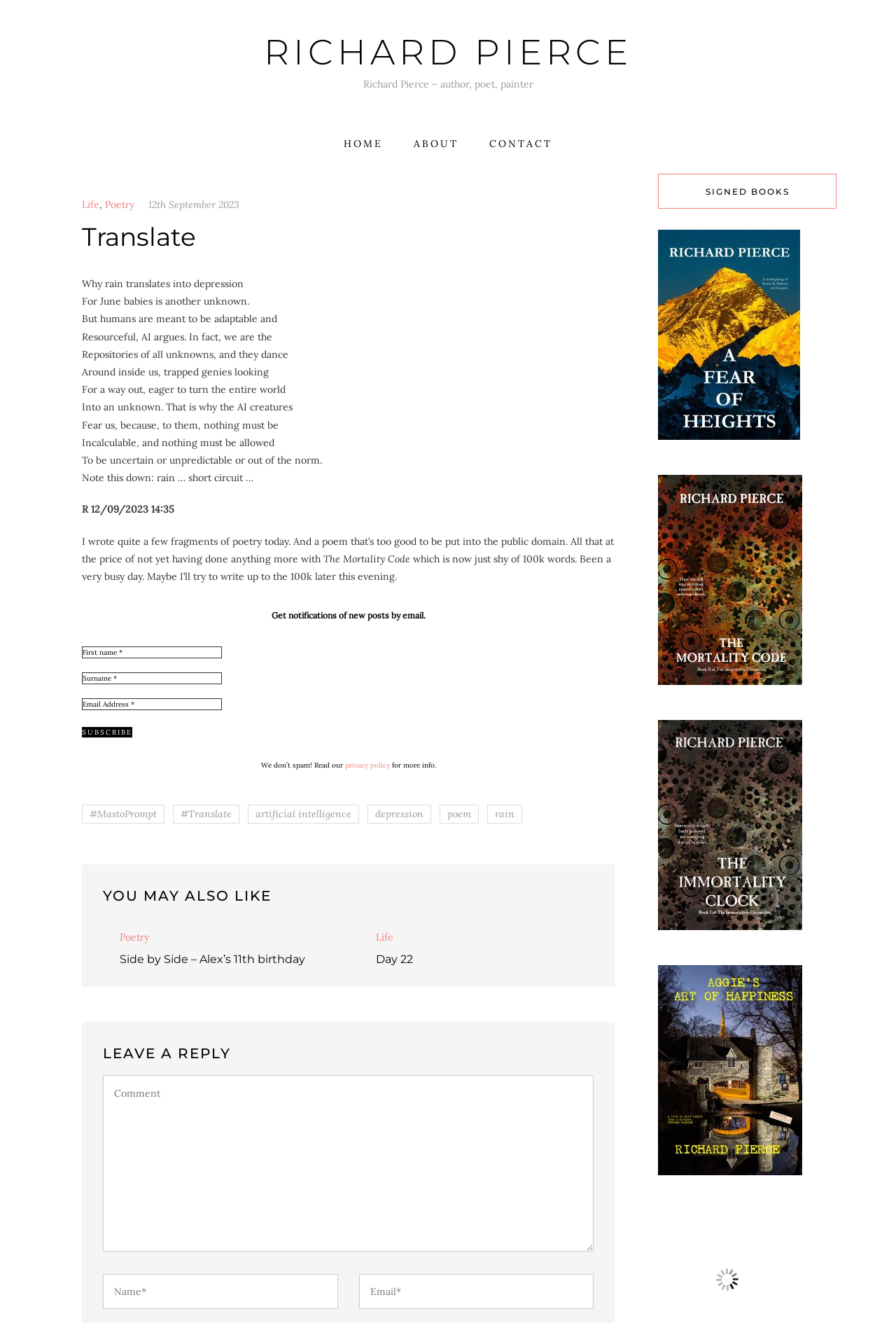Create a detailed summary of all the visual and textual information on the webpage.

This webpage is about Richard Pierce, an author, poet, and painter. At the top, there is a heading with his name, followed by a link to his name and a brief description of himself. Below this, there are three links to navigate to different sections of the website: "HOME", "ABOUT", and "CONTACT".

On the left side of the page, there is a section with a heading "Translate" and a series of poetic paragraphs discussing the relationship between rain and depression. Each paragraph is a separate static text element.

Below the poetic section, there is a link to "Life" and "Poetry", followed by a date "12th September 2023". 

On the right side of the page, there is a section to subscribe to new posts by email. It has three text boxes to input first name, surname, and email address, along with a "Subscribe" button. There is also a note about not spamming and a link to the privacy policy.

Further down, there are links to various tags, including "#MastoPrompt", "#Translate", "artificial intelligence", "depression", "poem", and "rain".

The next section is titled "YOU MAY ALSO LIKE" and features two articles, each with a heading and a link. The first article is titled "Side by Side – Alex’s 11th birthday" and the second is titled "Day 22".

Below this, there is a section to leave a reply, with a text box to input a comment, and two more text boxes to input name and email.

At the bottom of the page, there is a section titled "SIGNED BOOKS" with a link to "The Mortality Code book cover" and an image of the book cover. There are also three more links, but they do not have any descriptive text.